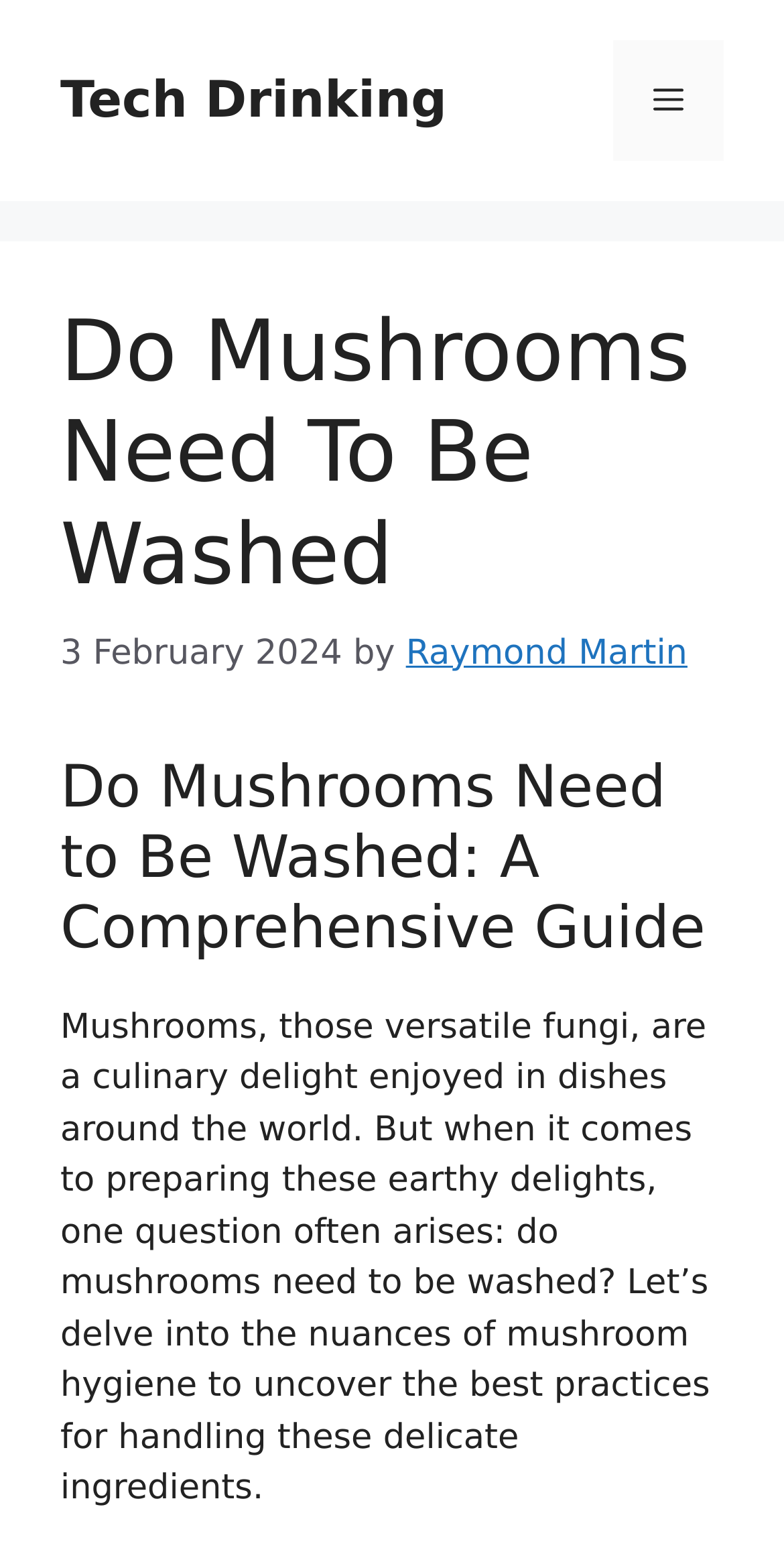Can you identify and provide the main heading of the webpage?

Do Mushrooms Need To Be Washed